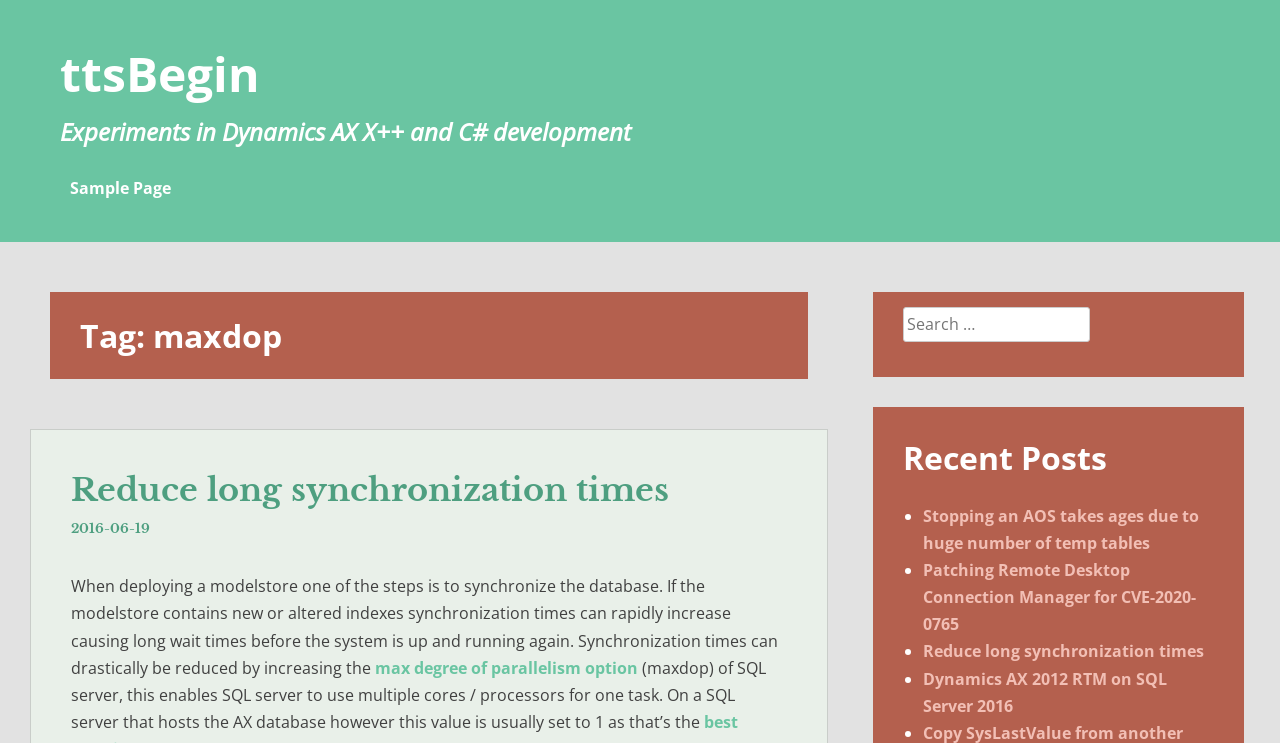For the following element description, predict the bounding box coordinates in the format (top-left x, top-left y, bottom-right x, bottom-right y). All values should be floating point numbers between 0 and 1. Description: Zillions

None